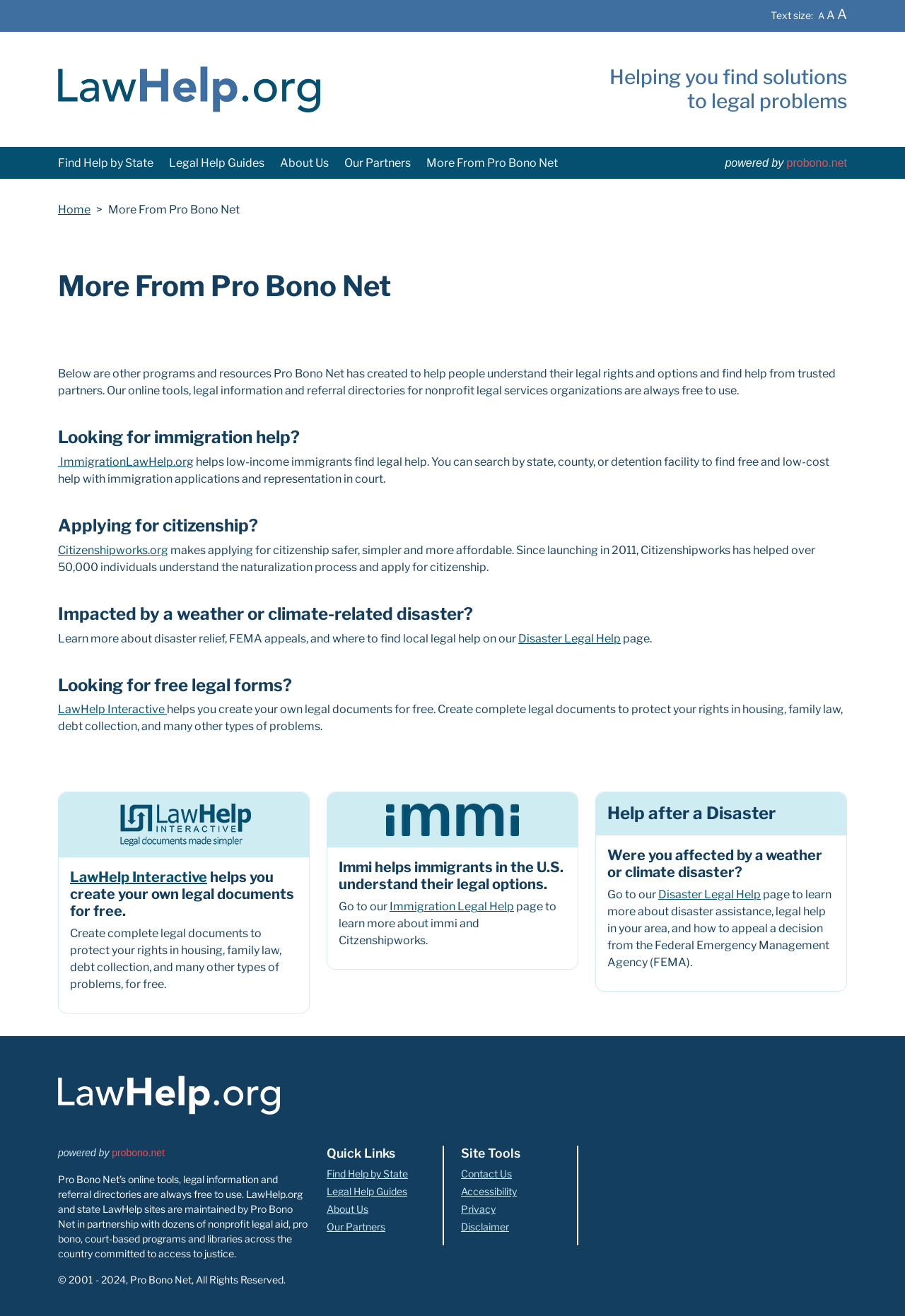Please locate the bounding box coordinates of the element's region that needs to be clicked to follow the instruction: "Check 'Quick Links'". The bounding box coordinates should be provided as four float numbers between 0 and 1, i.e., [left, top, right, bottom].

[0.361, 0.871, 0.477, 0.882]